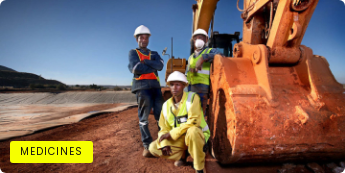What is the possible connection implied by the image?
Examine the image closely and answer the question with as much detail as possible.

The image draws attention to the theme of 'Medicines', perhaps implying a connection between mining, resource extraction, and the broader implications for health and safety in the industry, highlighting the importance of safety measures in the workers' roles.